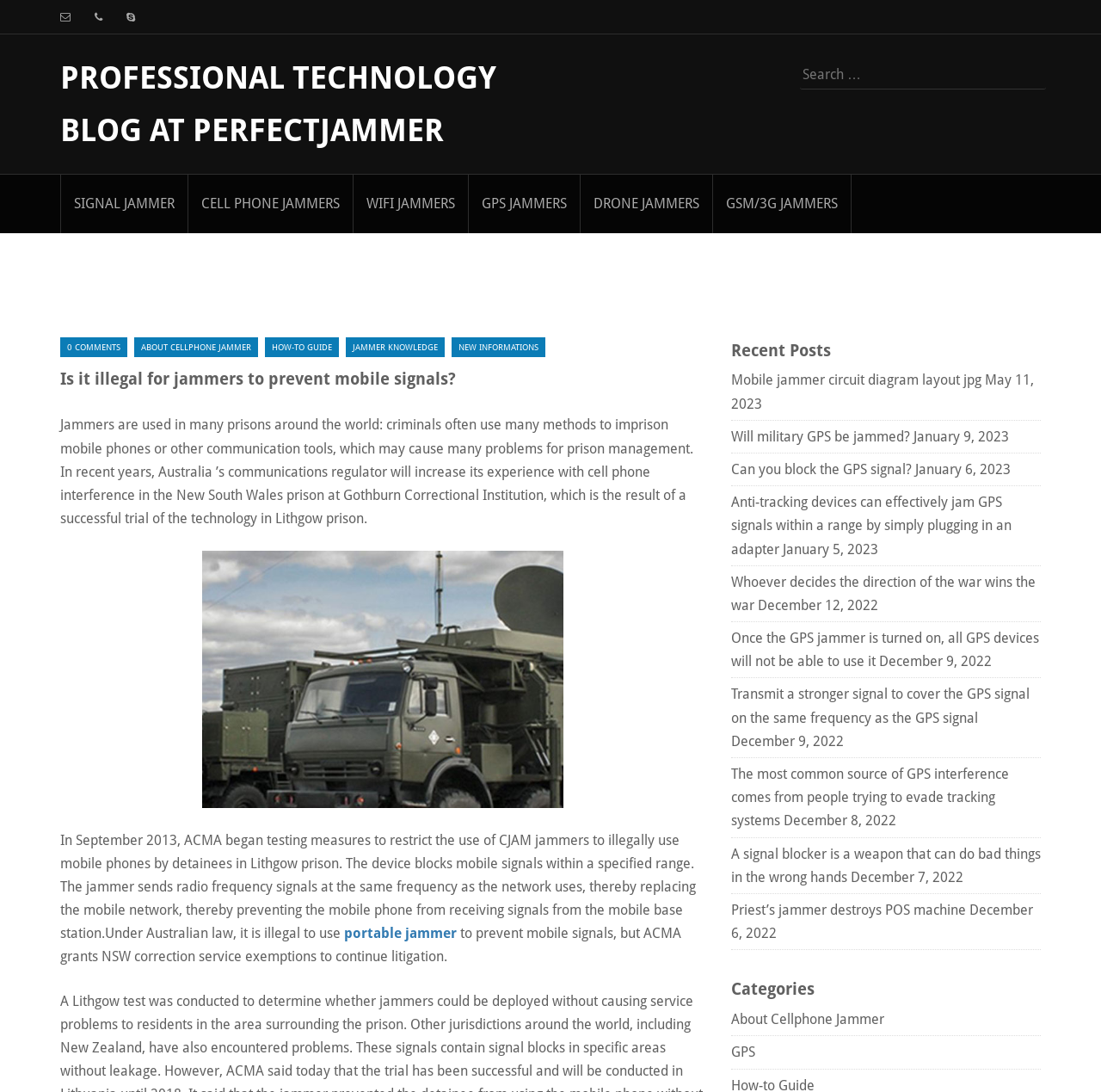Highlight the bounding box coordinates of the element you need to click to perform the following instruction: "Read about CELL PHONE JAMMERS."

[0.171, 0.16, 0.32, 0.213]